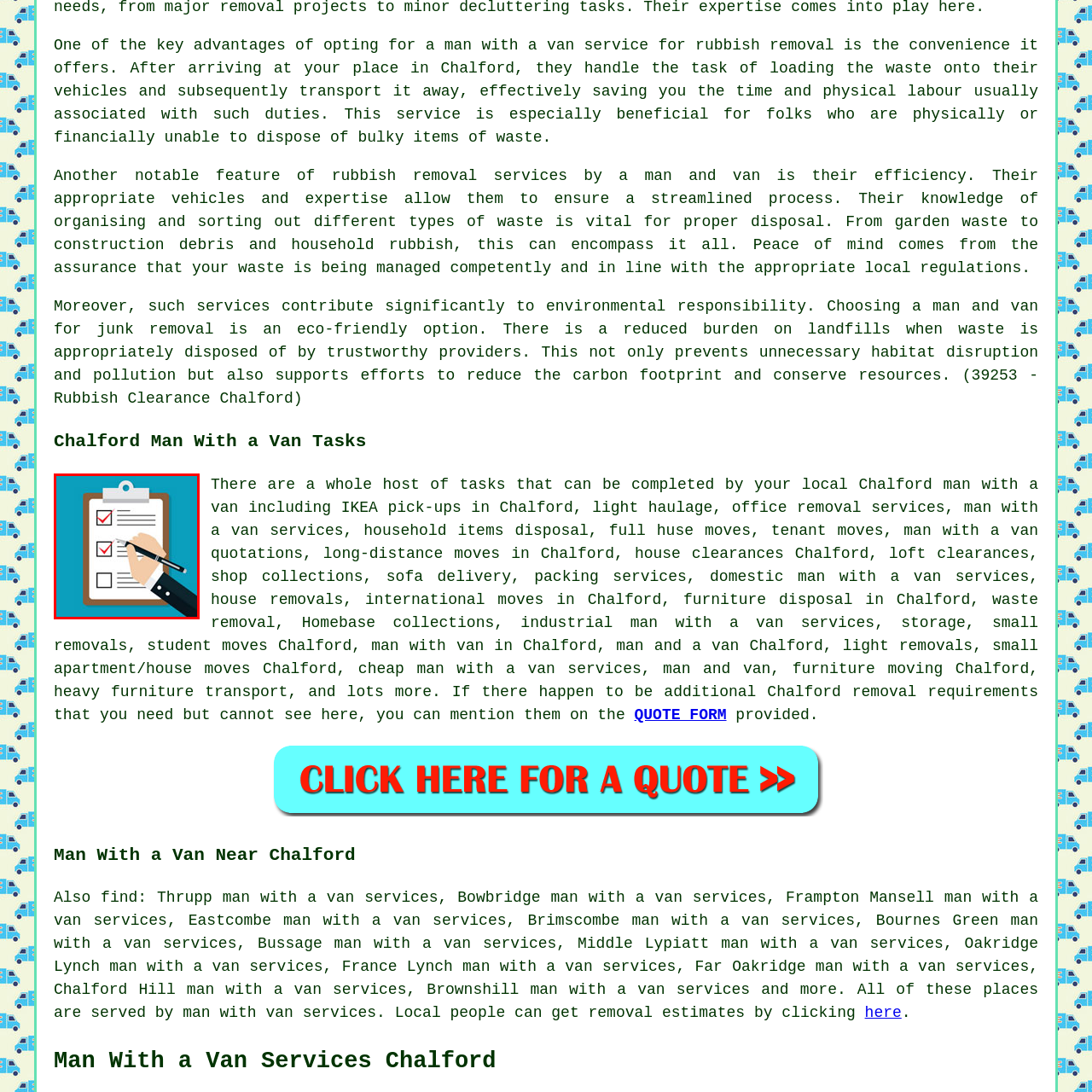Please provide a comprehensive caption for the image highlighted in the red box.

The image features a clipboard with a checklist, symbolizing organization and task management. A hand is shown poised with a pen, indicating that the user is active in marking off completed items. This visual metaphor aligns with the theme of managing various tasks associated with a "man with a van" service in Chalford, showcasing efficiency and reliability in handling jobs such as rubbish removal, household moves, and logistics support. The use of checks suggests successful completion of tasks, emphasizing the convenience and effectiveness offered by these services in meeting varied removal requirements.